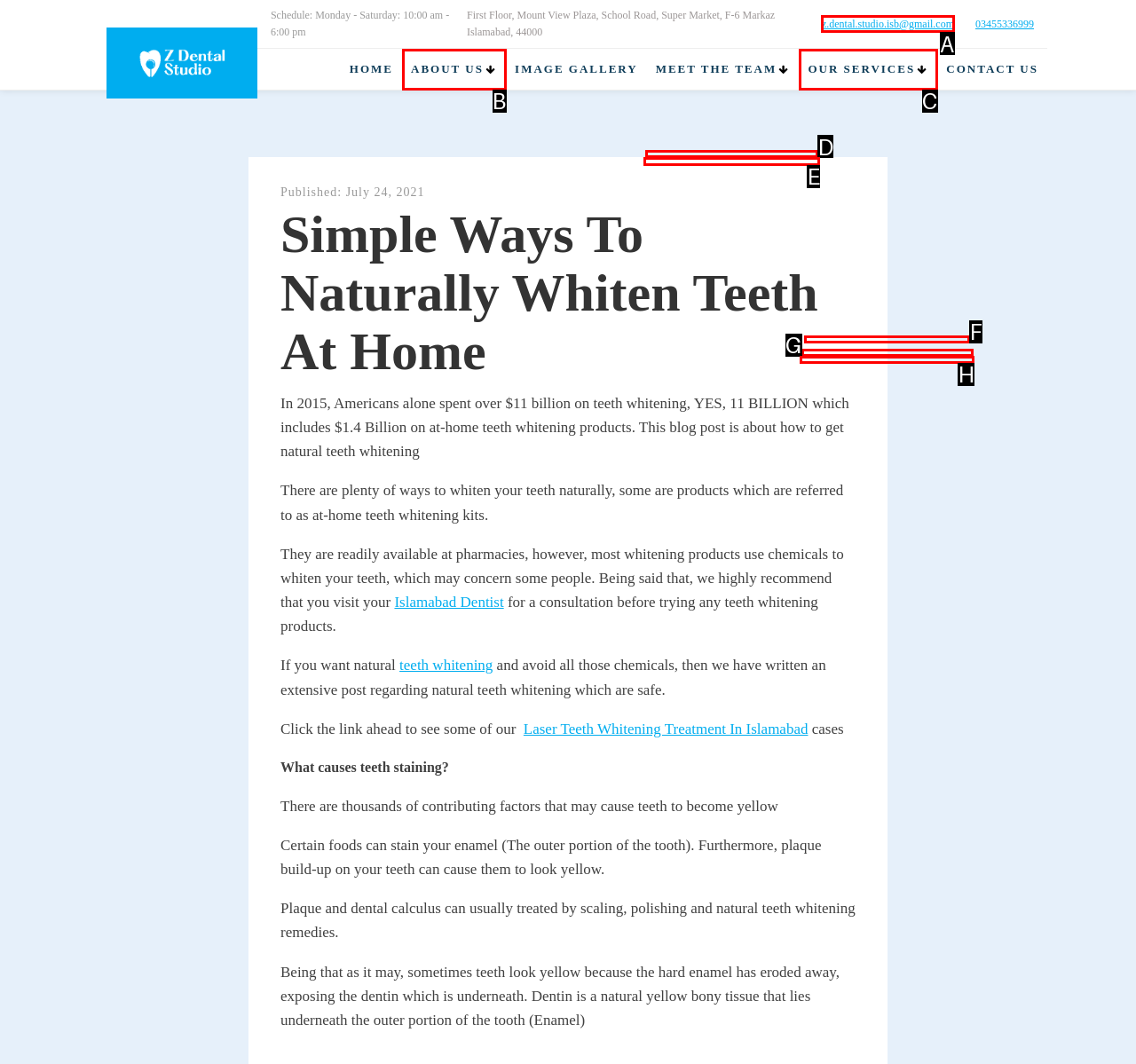Select the letter from the given choices that aligns best with the description: Root Canal Treatment. Reply with the specific letter only.

F